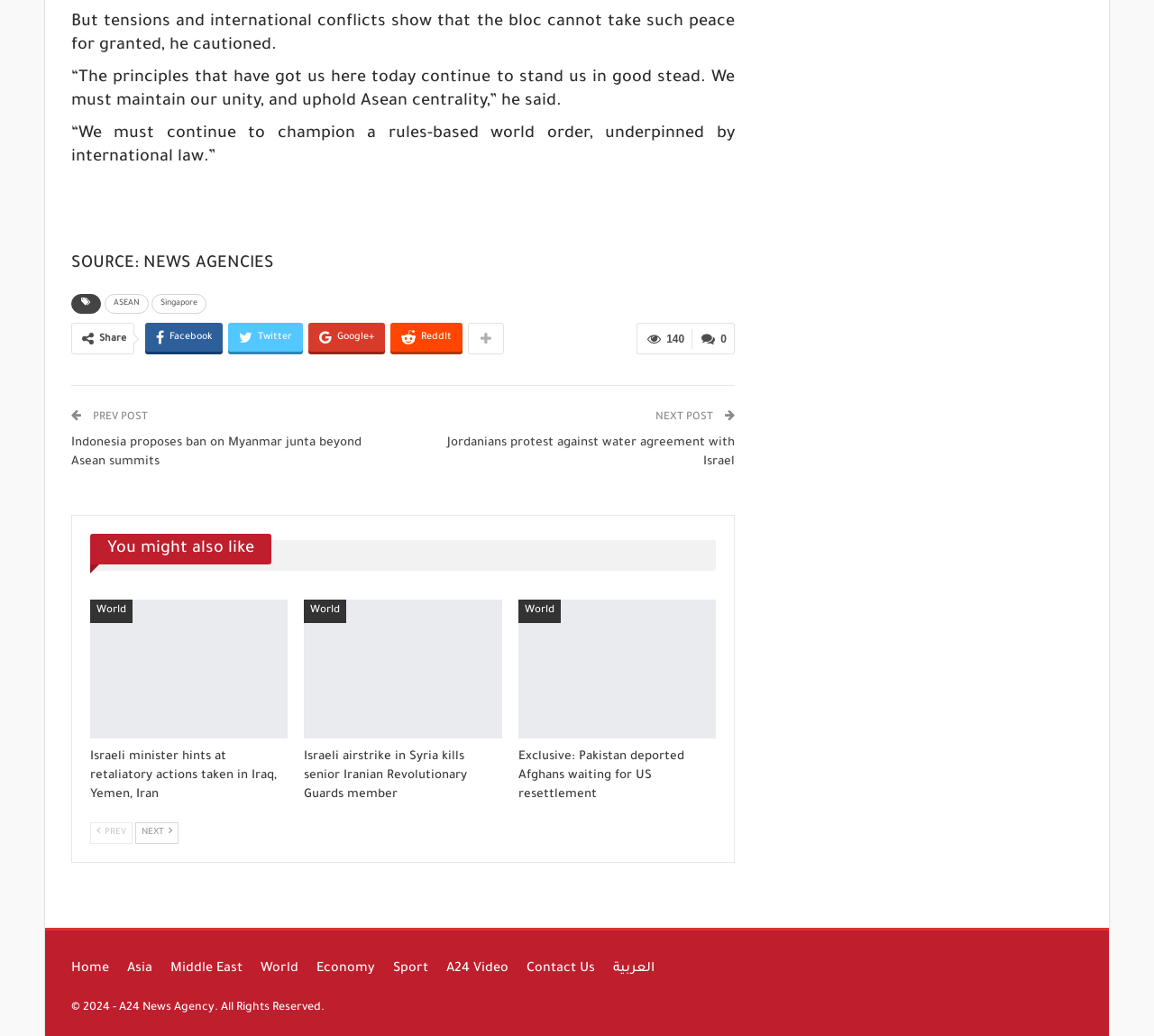Determine the bounding box of the UI component based on this description: "World". The bounding box coordinates should be four float values between 0 and 1, i.e., [left, top, right, bottom].

[0.078, 0.579, 0.115, 0.602]